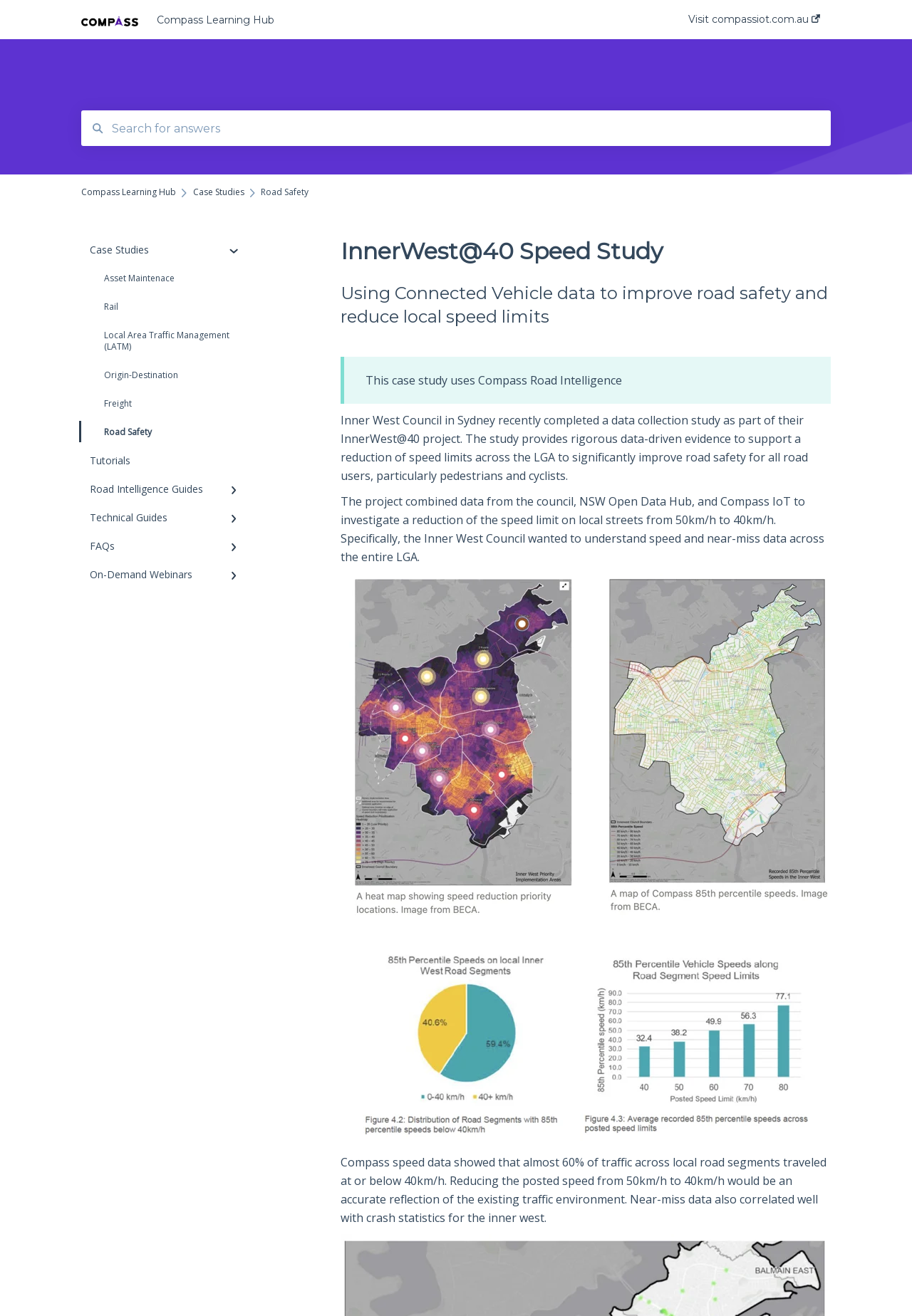Determine the bounding box coordinates of the clickable element to complete this instruction: "Explore Case Studies". Provide the coordinates in the format of four float numbers between 0 and 1, [left, top, right, bottom].

[0.211, 0.142, 0.268, 0.15]